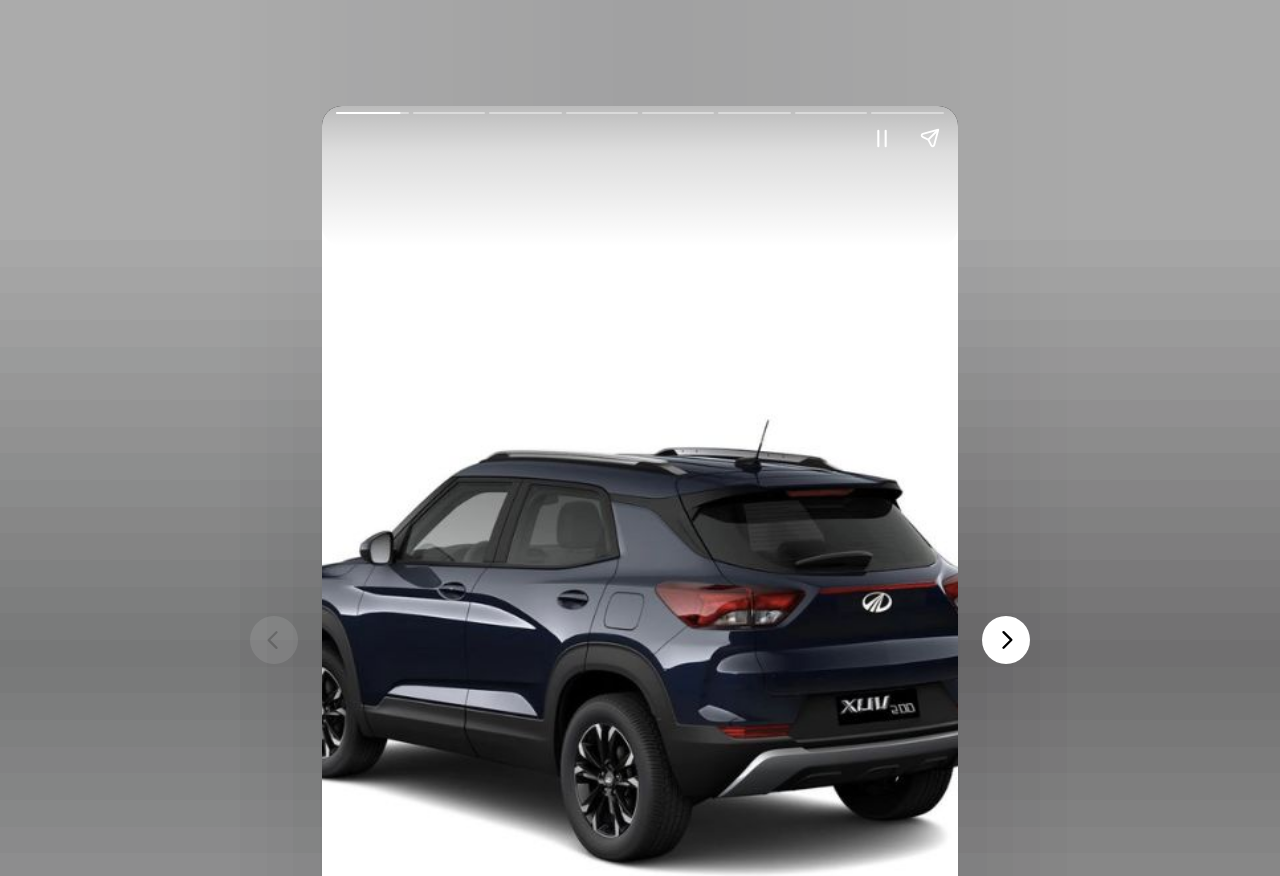Determine the bounding box coordinates for the UI element matching this description: "aria-label="Pause story"".

[0.67, 0.13, 0.708, 0.184]